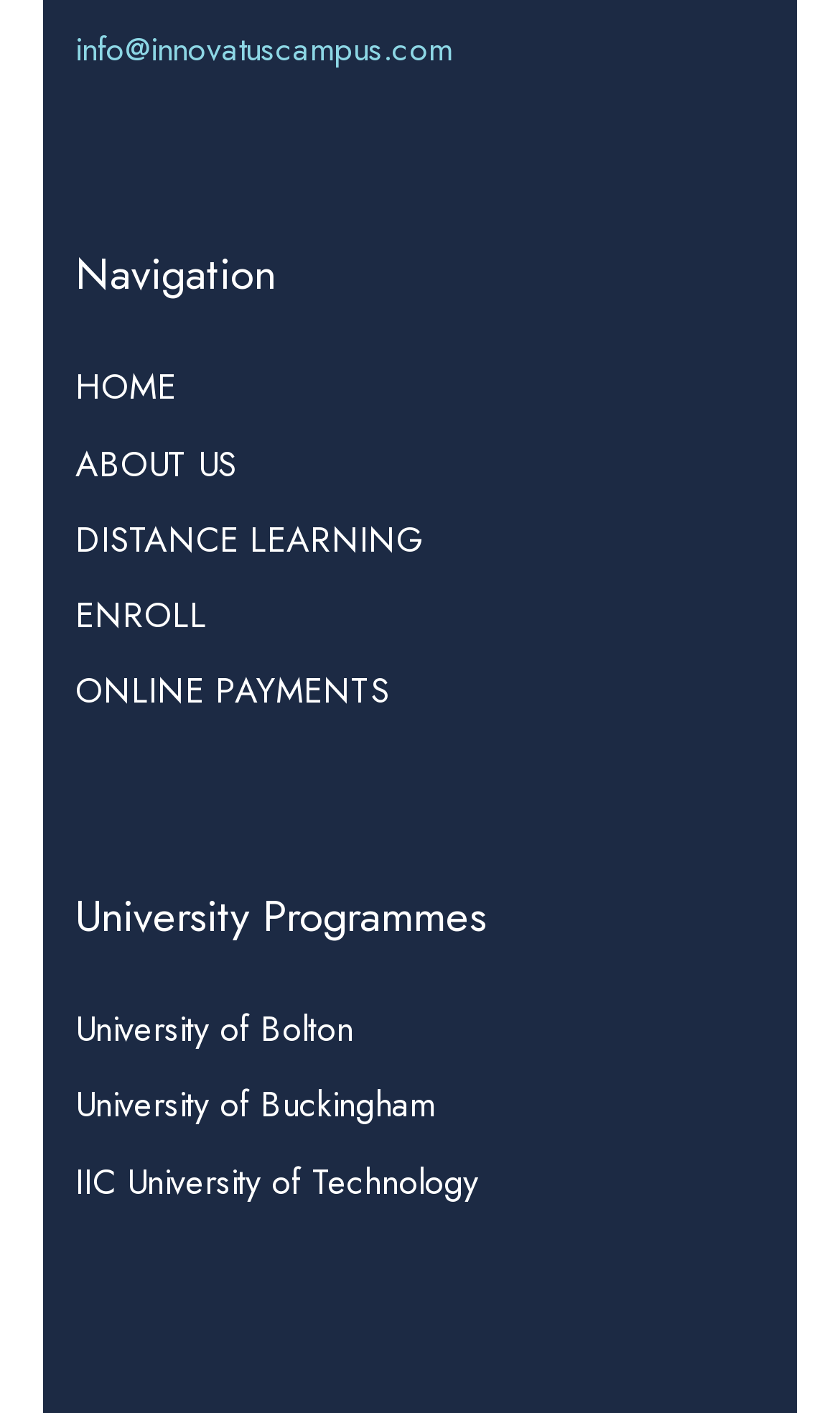Refer to the image and provide a thorough answer to this question:
What is the last link in the navigation menu?

The navigation menu is located at the top of the webpage and the last link in the menu is 'ONLINE PAYMENTS', which is likely a link to a payment portal for the institution.